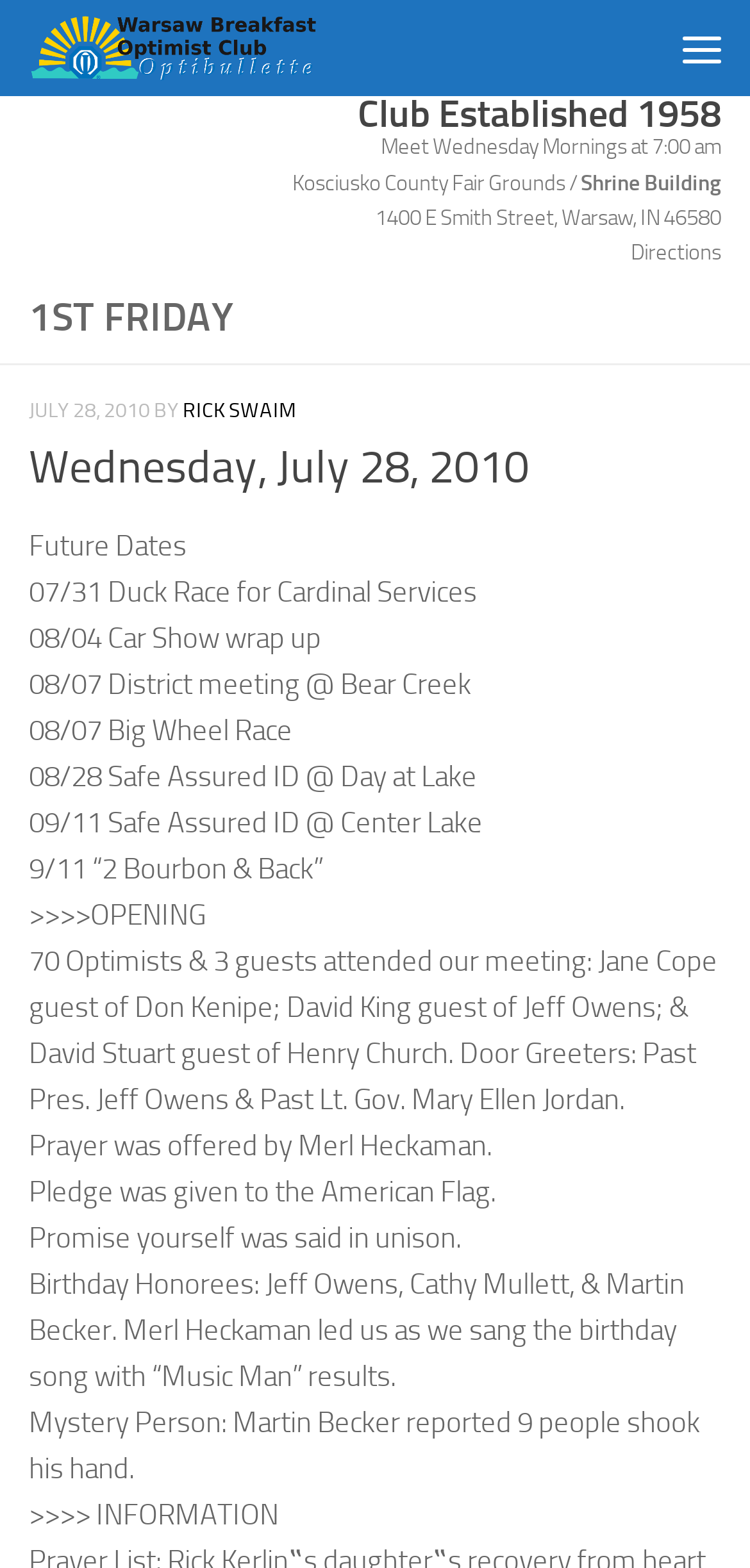Identify and extract the main heading of the webpage.

Club Established 1958